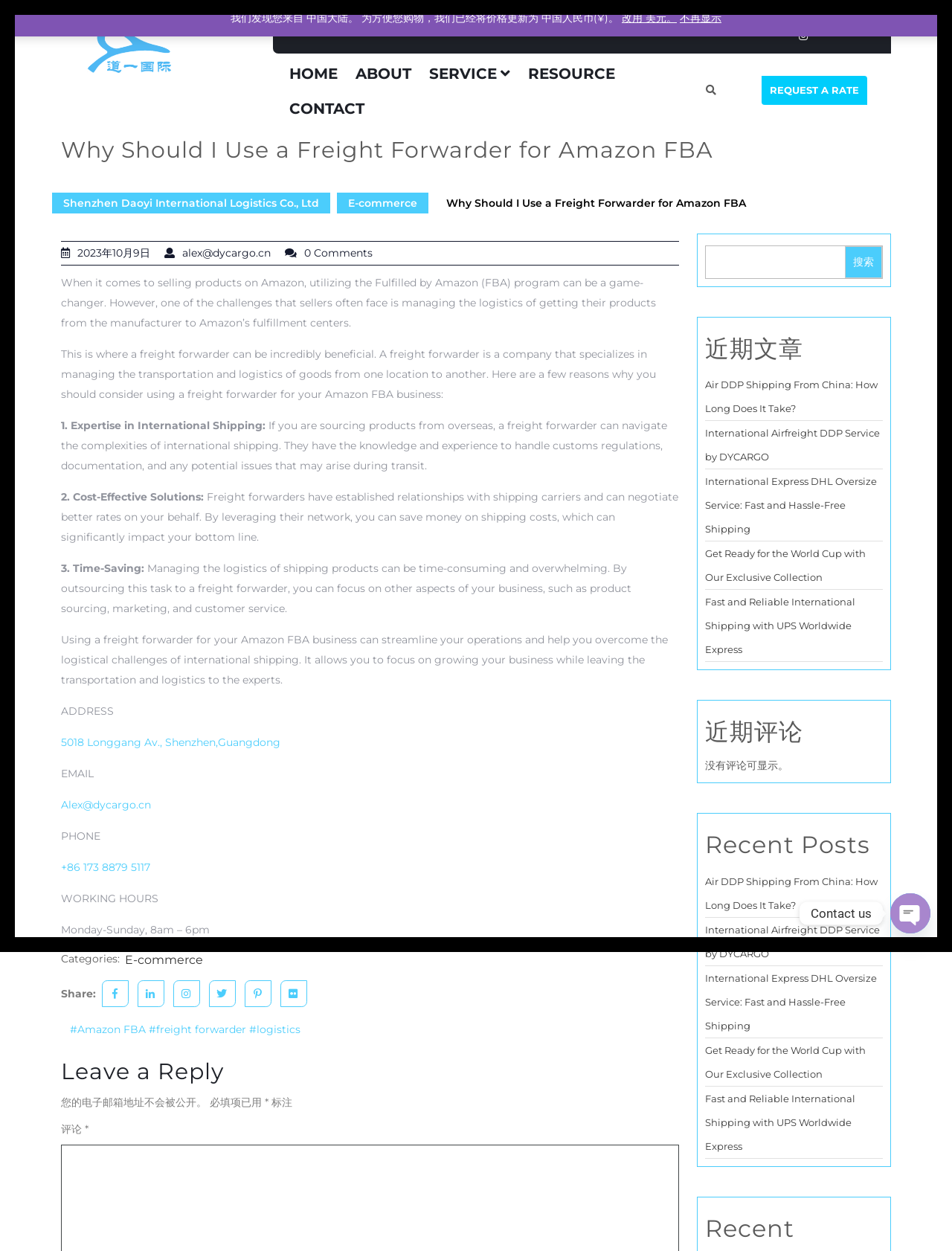Determine the bounding box coordinates for the area you should click to complete the following instruction: "View the 'ABOUT' page".

[0.373, 0.05, 0.432, 0.068]